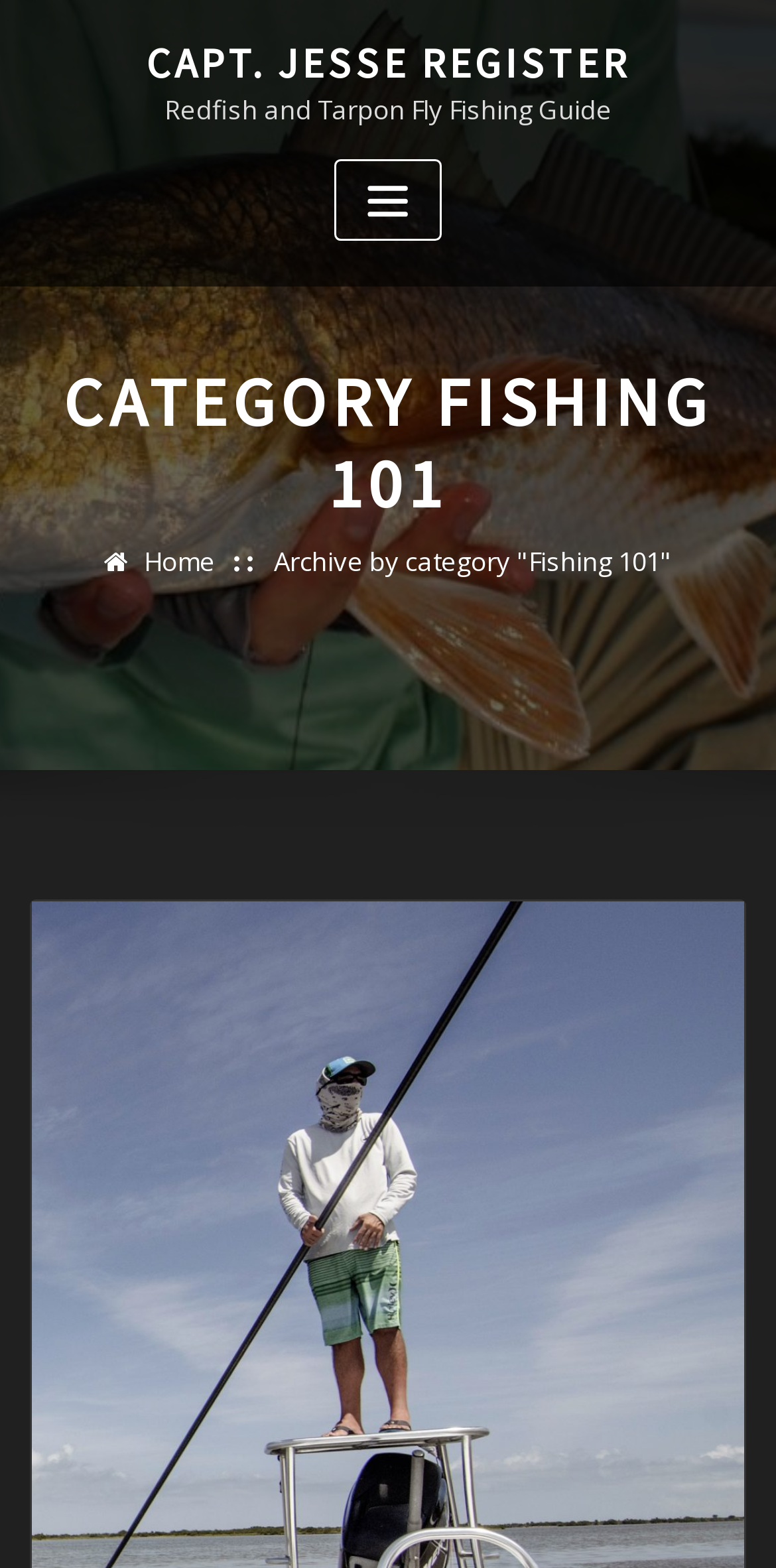Bounding box coordinates are specified in the format (top-left x, top-left y, bottom-right x, bottom-right y). All values are floating point numbers bounded between 0 and 1. Please provide the bounding box coordinate of the region this sentence describes: Home

[0.185, 0.346, 0.278, 0.369]